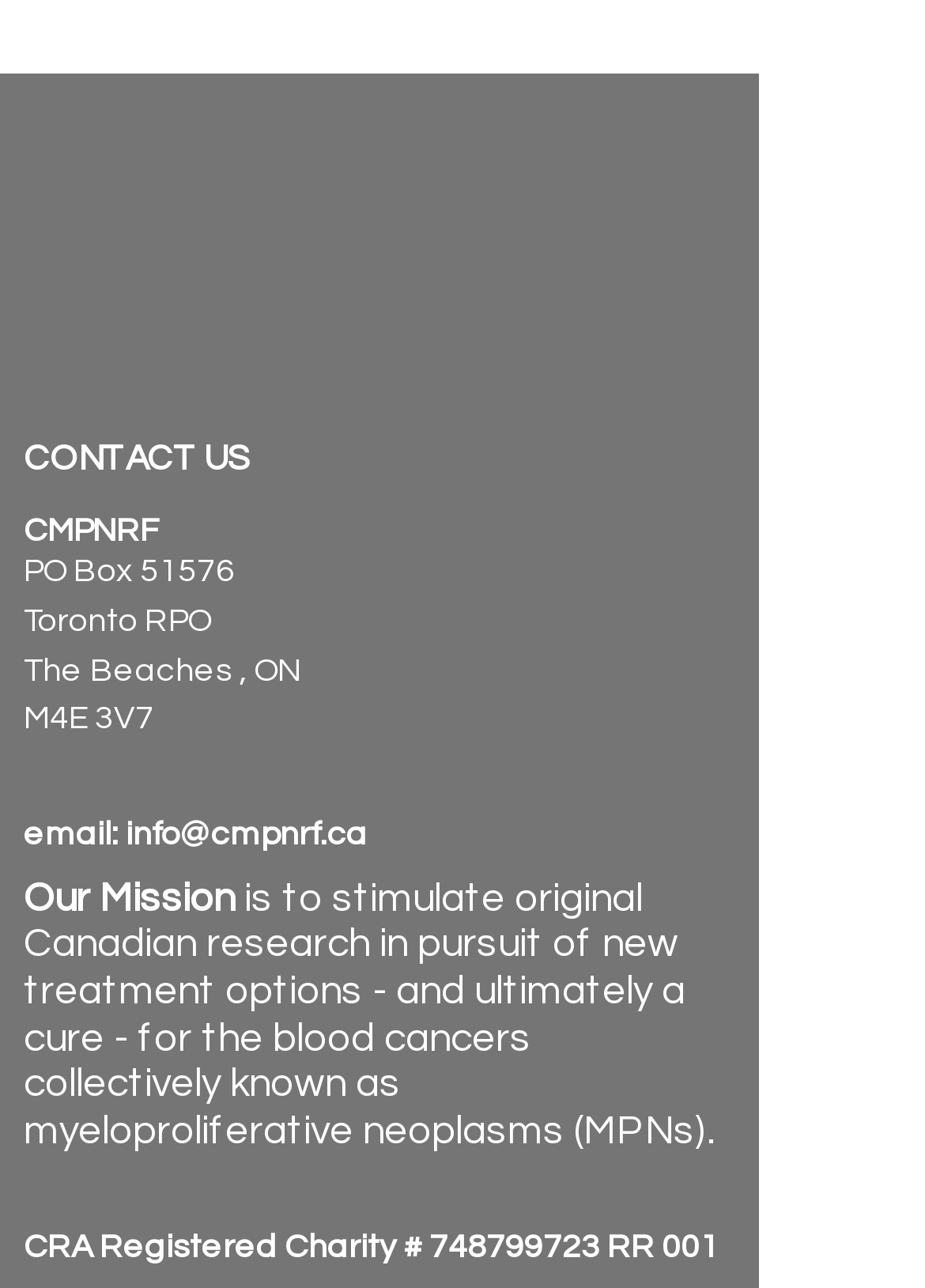What is the email address to contact the organization?
Please answer the question with a detailed response using the information from the screenshot.

The email address to contact the organization is provided in the webpage's content, specifically in the section 'email: info@cmpnrf.ca'.